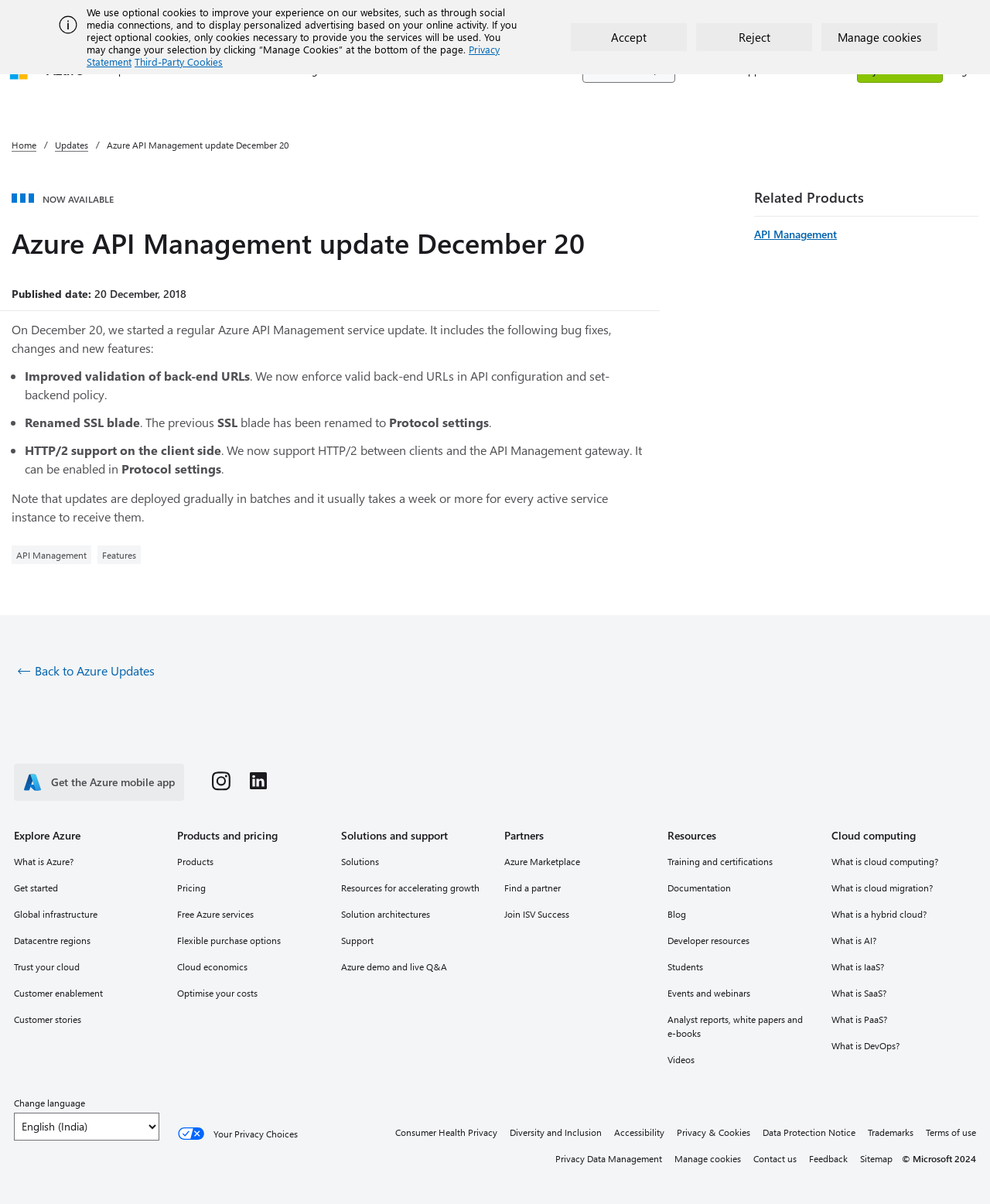Respond to the following question using a concise word or phrase: 
What is the name of the Azure service being updated?

API Management